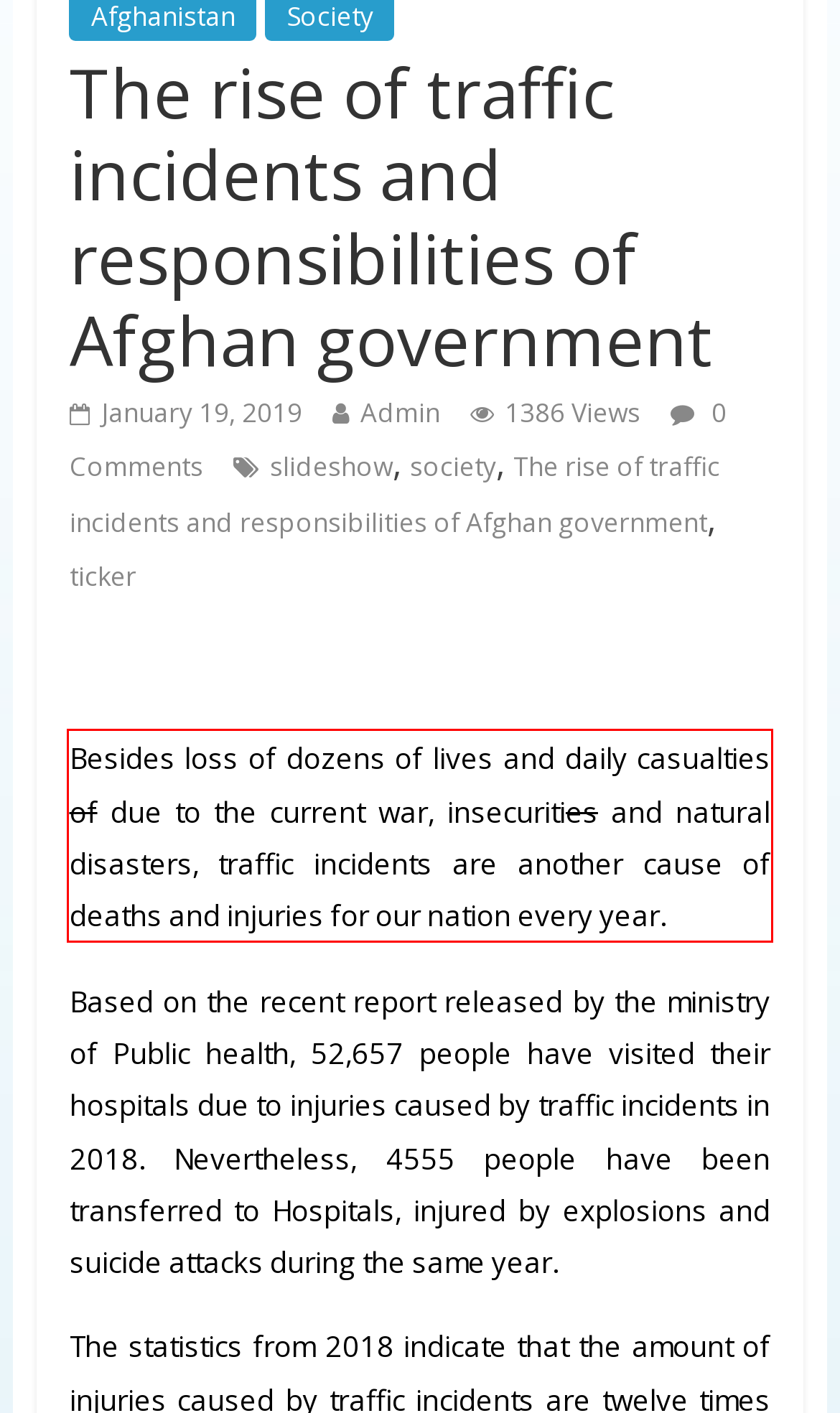You have a screenshot of a webpage with a UI element highlighted by a red bounding box. Use OCR to obtain the text within this highlighted area.

Besides loss of dozens of lives and daily casualties of due to the current war, insecurities and natural disasters, traffic incidents are another cause of deaths and injuries for our nation every year.